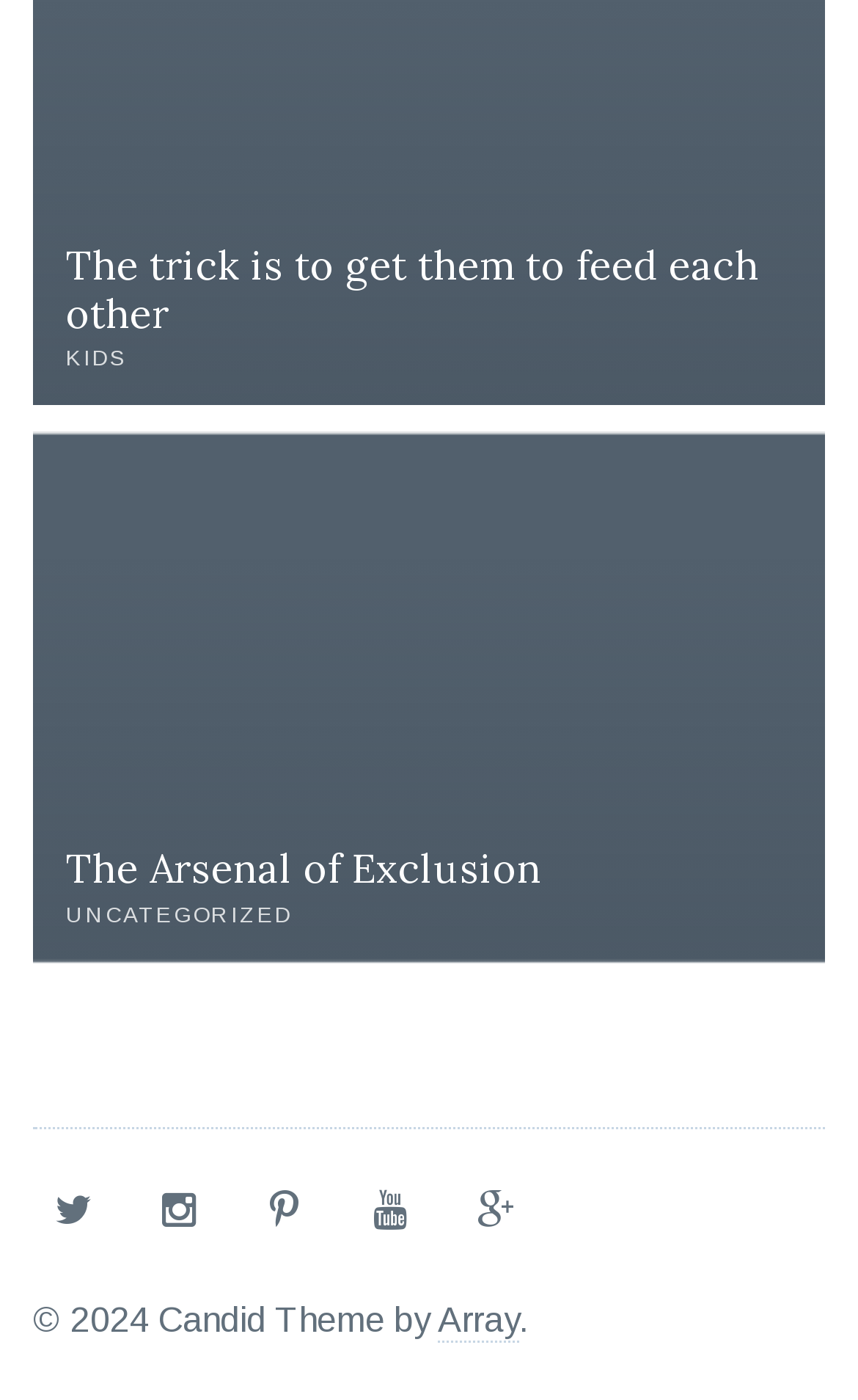Identify the bounding box coordinates for the region of the element that should be clicked to carry out the instruction: "View fallback". The bounding box coordinates should be four float numbers between 0 and 1, i.e., [left, top, right, bottom].

[0.038, 0.309, 0.962, 0.687]